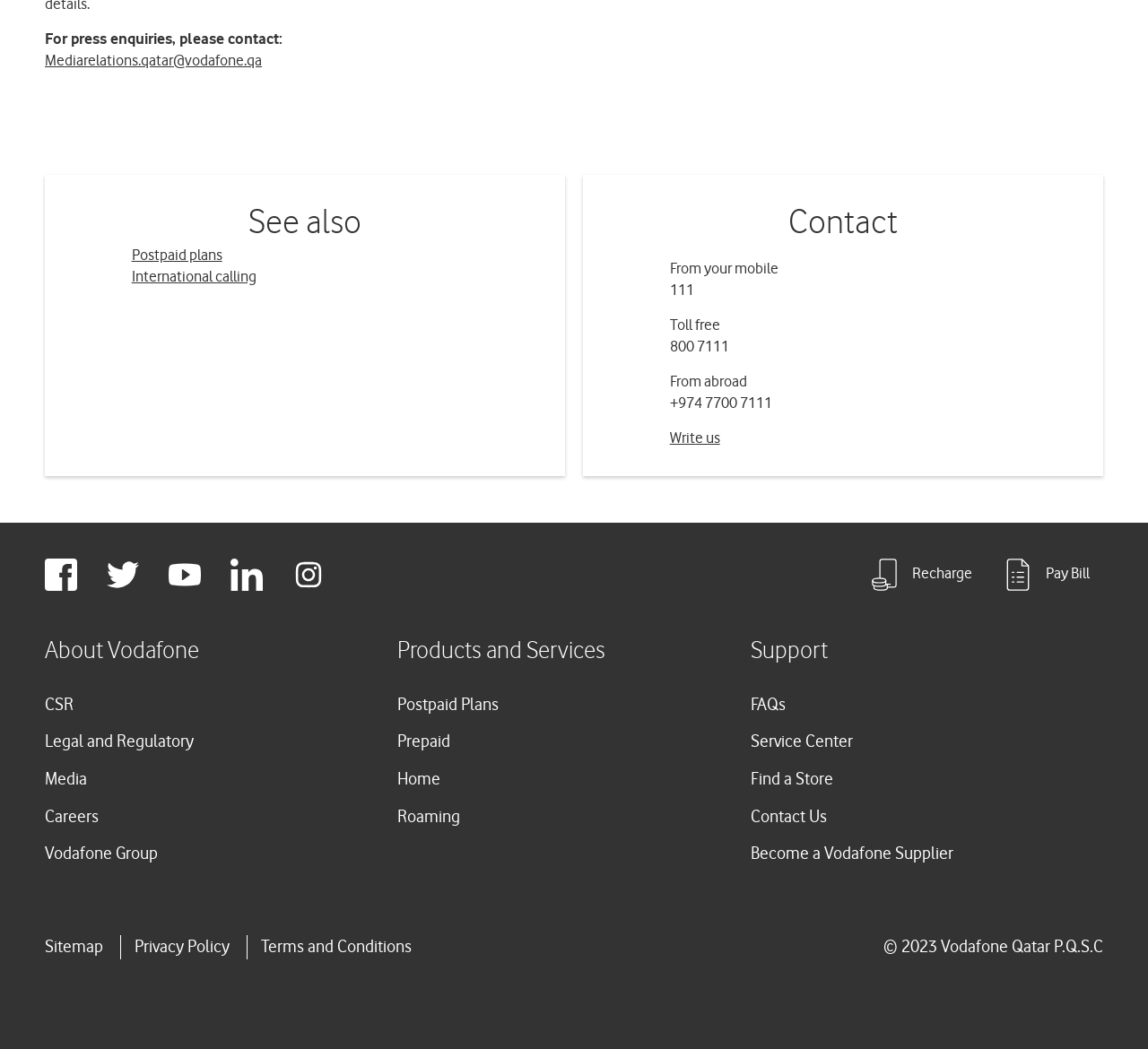Please determine the bounding box coordinates of the section I need to click to accomplish this instruction: "Click the 'Home' link".

None